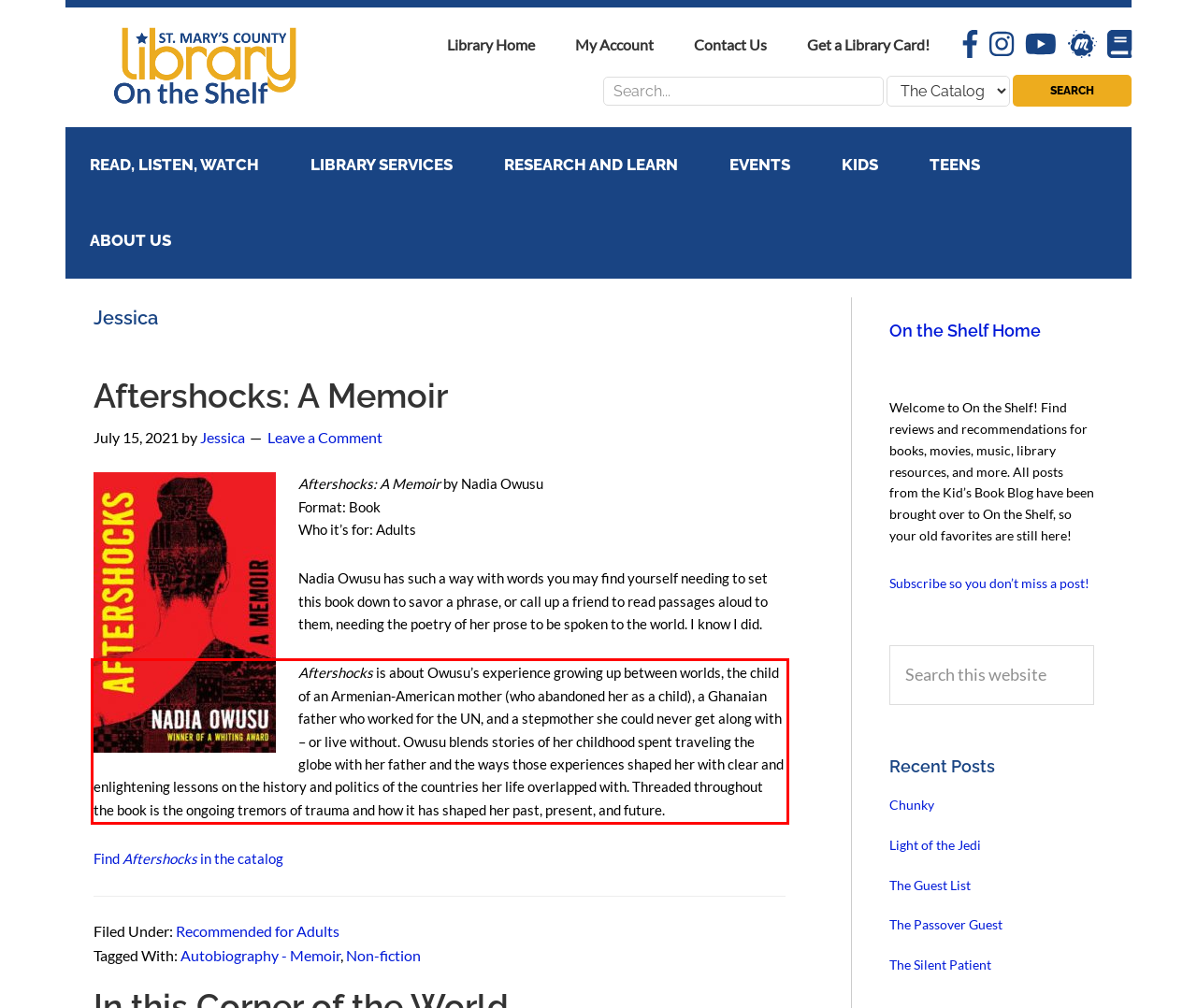You are provided with a screenshot of a webpage featuring a red rectangle bounding box. Extract the text content within this red bounding box using OCR.

Aftershocks is about Owusu’s experience growing up between worlds, the child of an Armenian-American mother (who abandoned her as a child), a Ghanaian father who worked for the UN, and a stepmother she could never get along with – or live without. Owusu blends stories of her childhood spent traveling the globe with her father and the ways those experiences shaped her with clear and enlightening lessons on the history and politics of the countries her life overlapped with. Threaded throughout the book is the ongoing tremors of trauma and how it has shaped her past, present, and future.